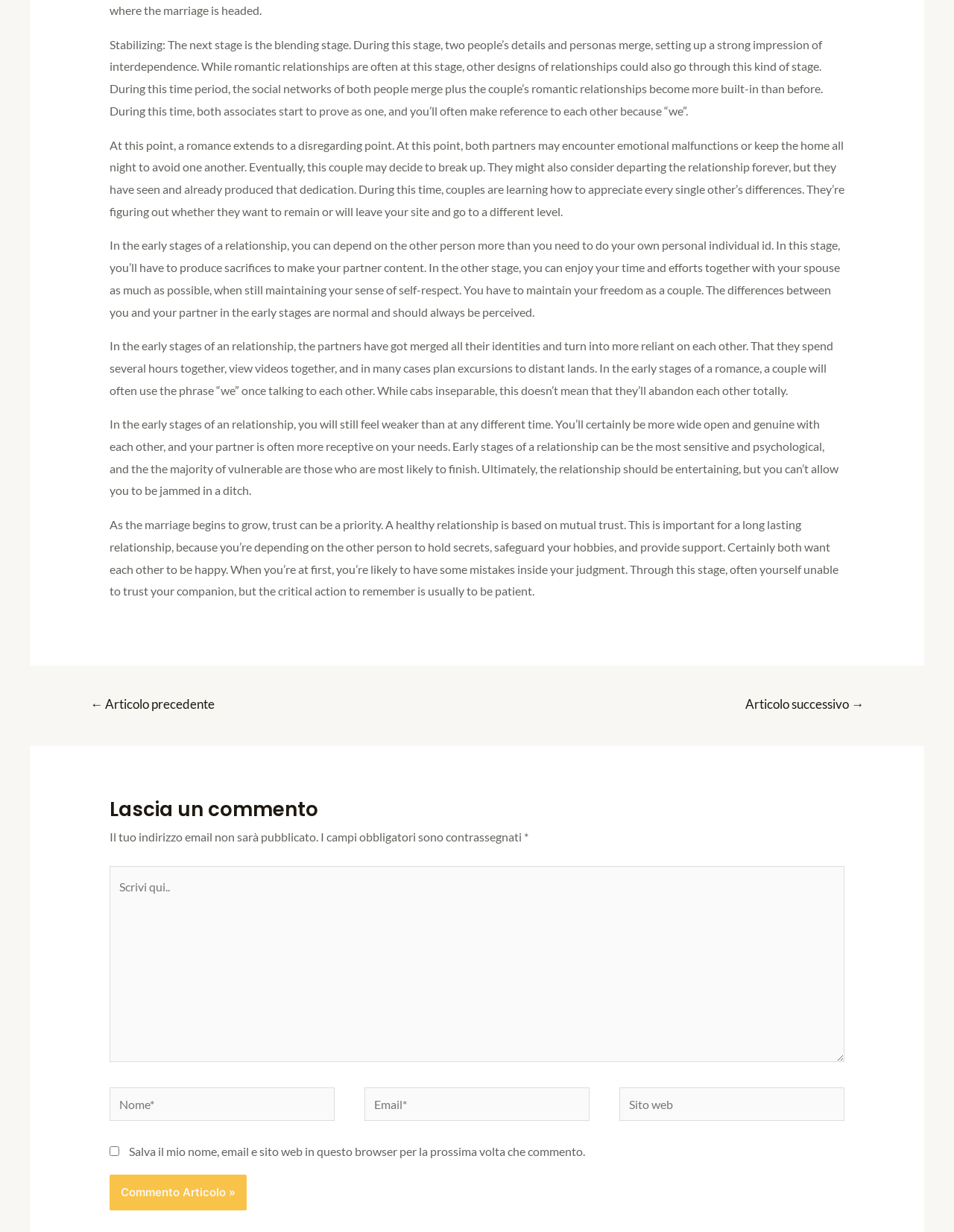Locate the bounding box coordinates of the UI element described by: "parent_node: Email* name="email" placeholder="Email*"". The bounding box coordinates should consist of four float numbers between 0 and 1, i.e., [left, top, right, bottom].

[0.382, 0.883, 0.618, 0.91]